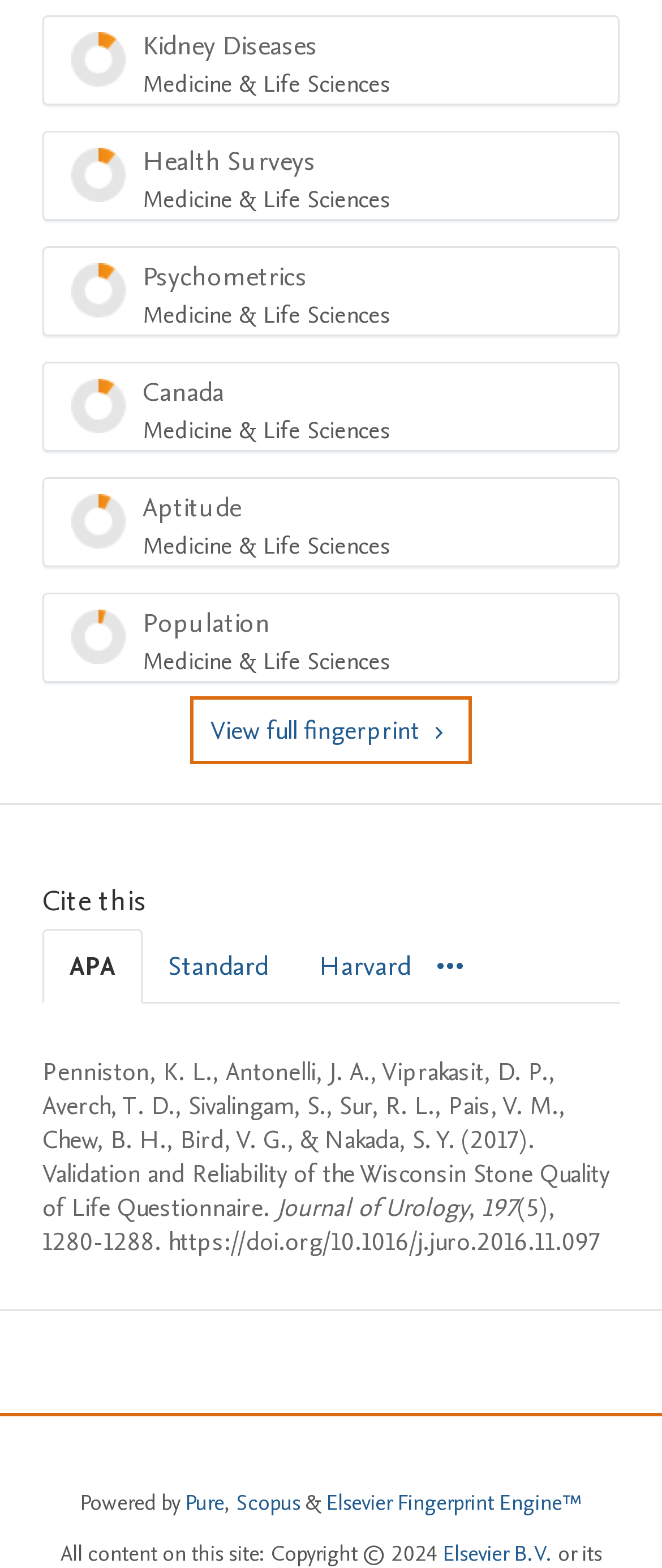What is the title of the journal?
Examine the webpage screenshot and provide an in-depth answer to the question.

I found the answer by looking at the StaticText element 'Journal of Urology' which is part of the citation information.